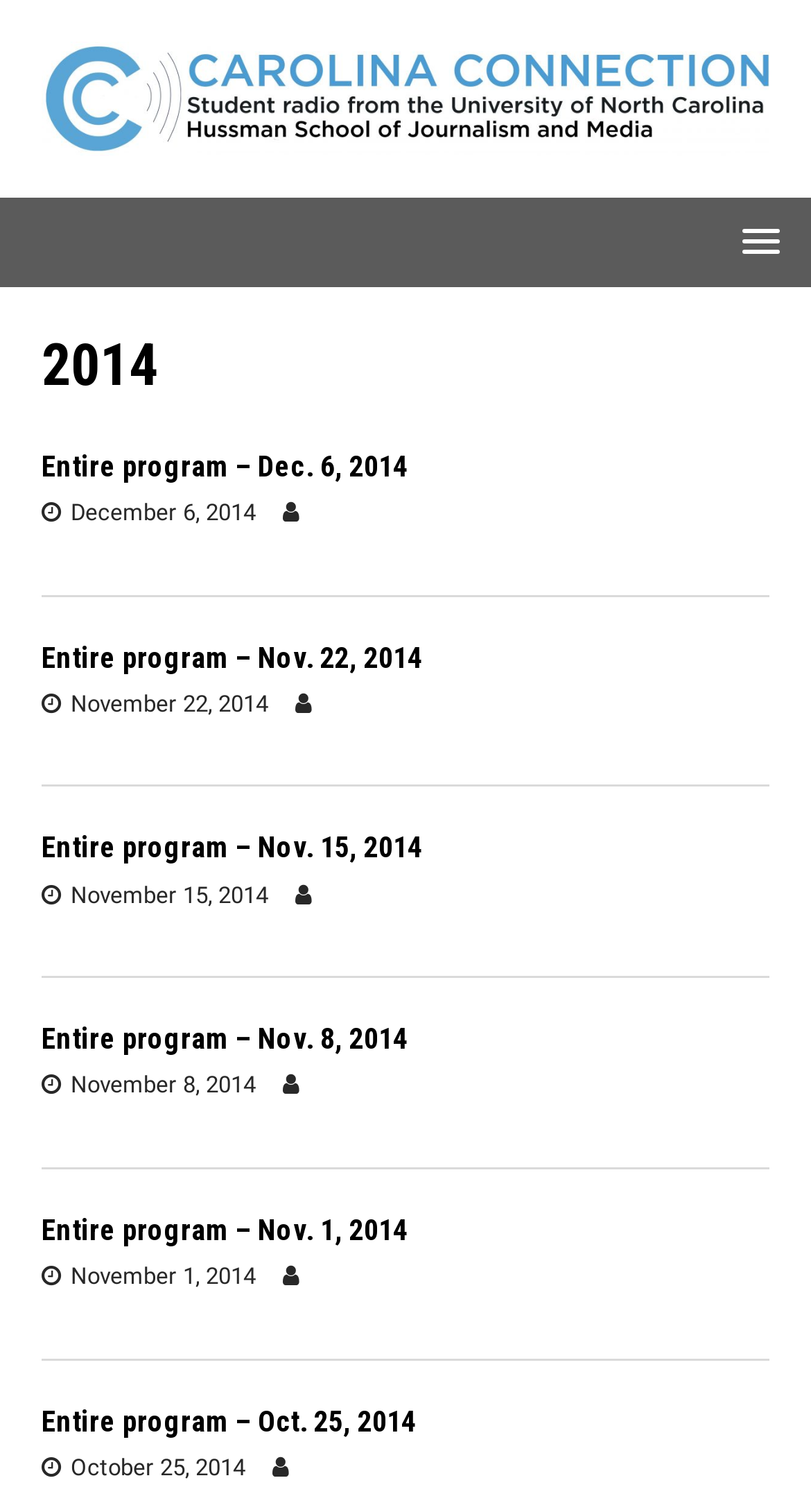Identify the bounding box for the described UI element: "November 22, 2014".

[0.087, 0.457, 0.331, 0.474]